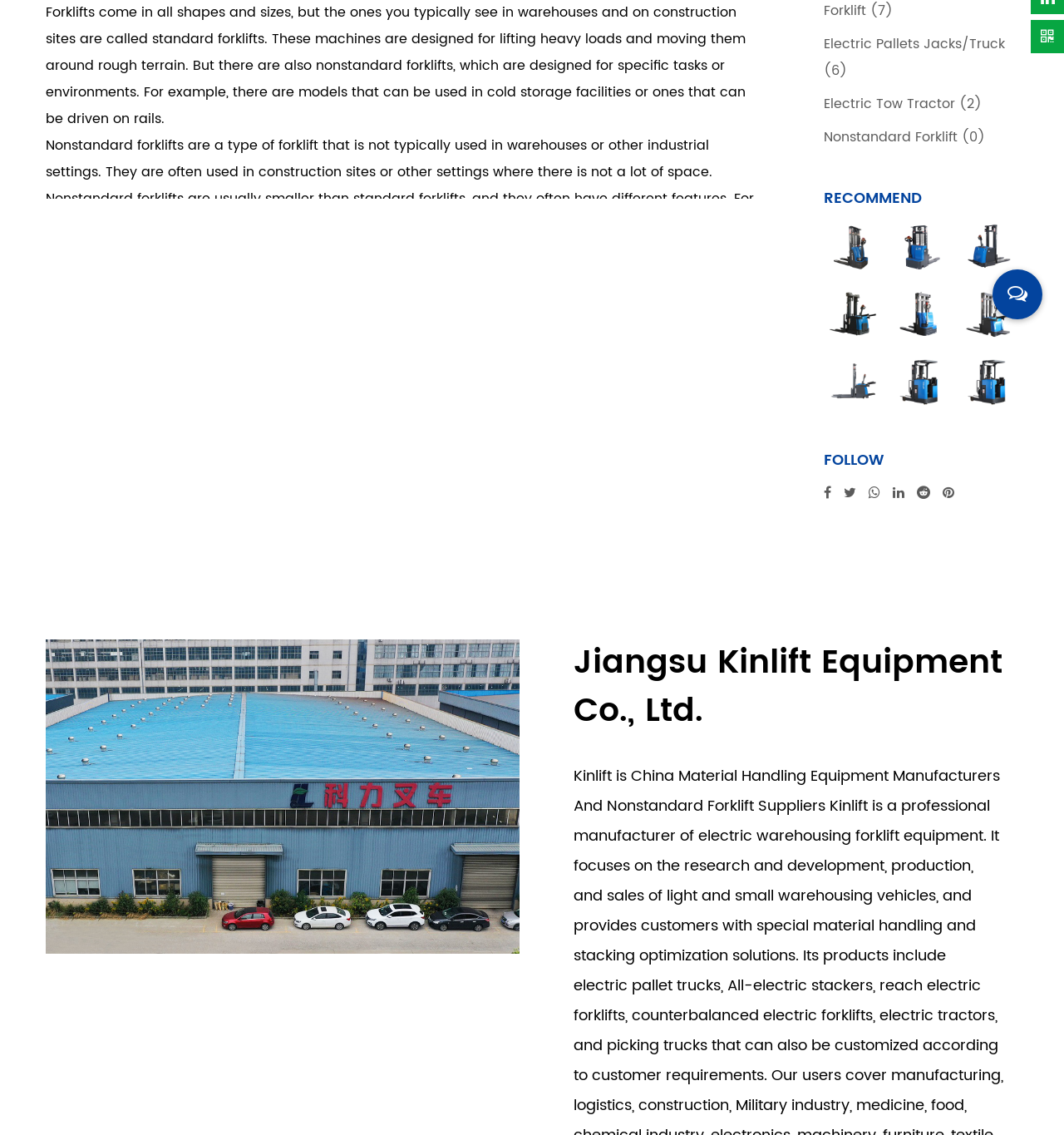Locate the bounding box coordinates of the UI element described by: "Nonstandard forklifts". Provide the coordinates as four float numbers between 0 and 1, formatted as [left, top, right, bottom].

[0.043, 0.118, 0.173, 0.137]